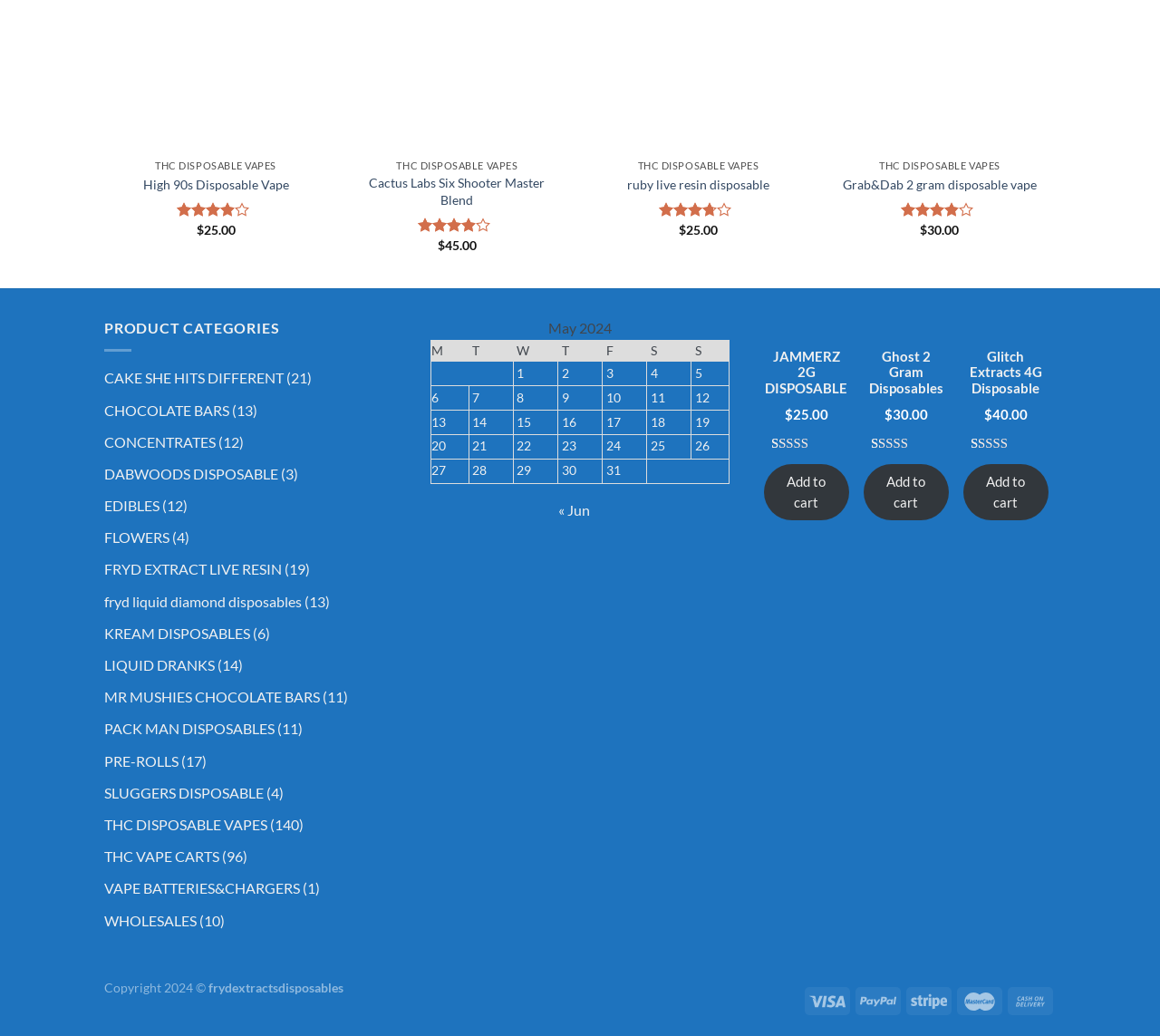Please determine the bounding box coordinates of the area that needs to be clicked to complete this task: 'View product details of High 90s Disposable Vape'. The coordinates must be four float numbers between 0 and 1, formatted as [left, top, right, bottom].

[0.123, 0.17, 0.249, 0.187]